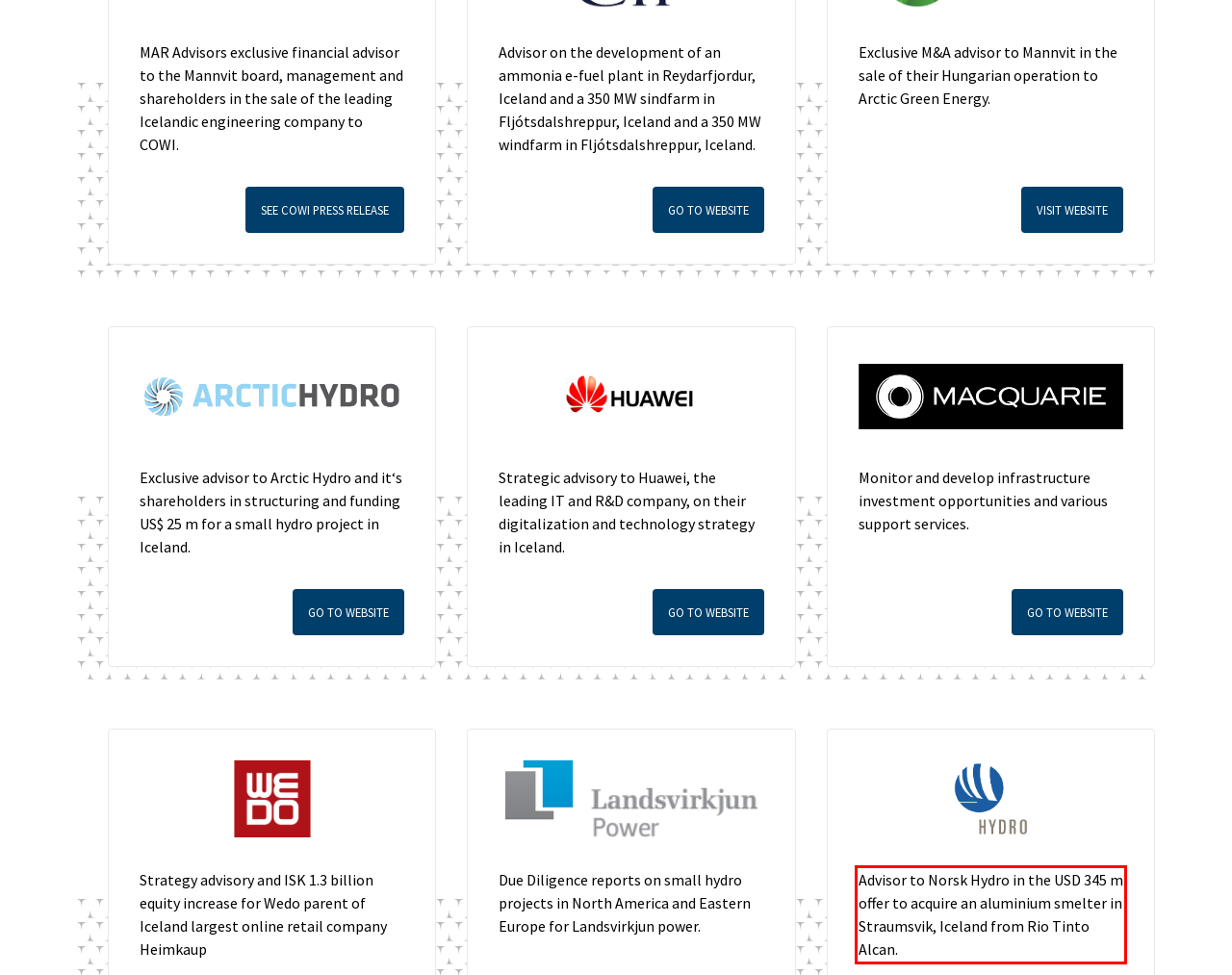Given a screenshot of a webpage, identify the red bounding box and perform OCR to recognize the text within that box.

Advisor to Norsk Hydro in the USD 345 m offer to acquire an aluminium smelter in Straumsvik, Iceland from Rio Tinto Alcan.